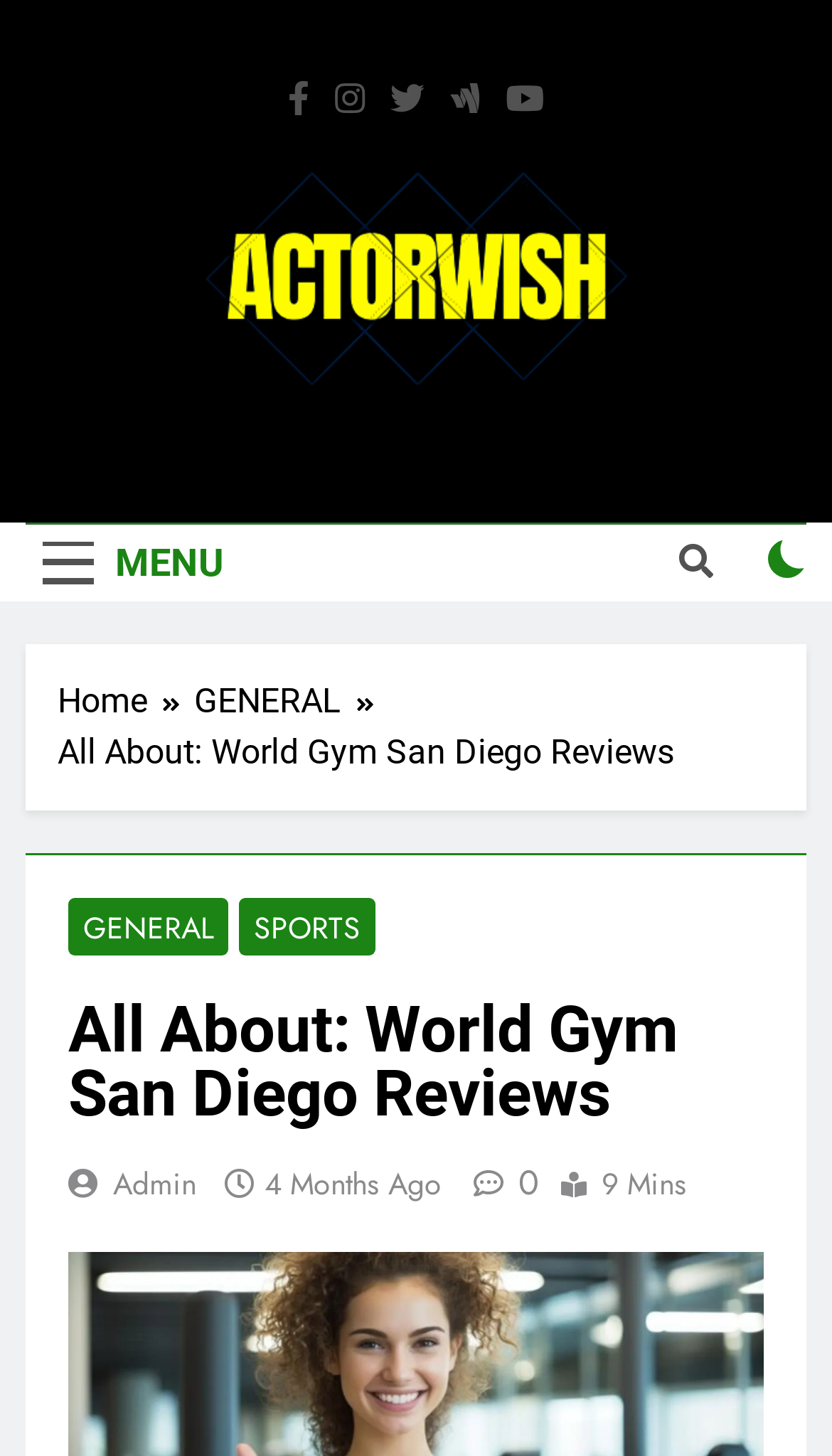Locate the bounding box coordinates of the area that needs to be clicked to fulfill the following instruction: "Open the MENU". The coordinates should be in the format of four float numbers between 0 and 1, namely [left, top, right, bottom].

[0.031, 0.36, 0.29, 0.412]